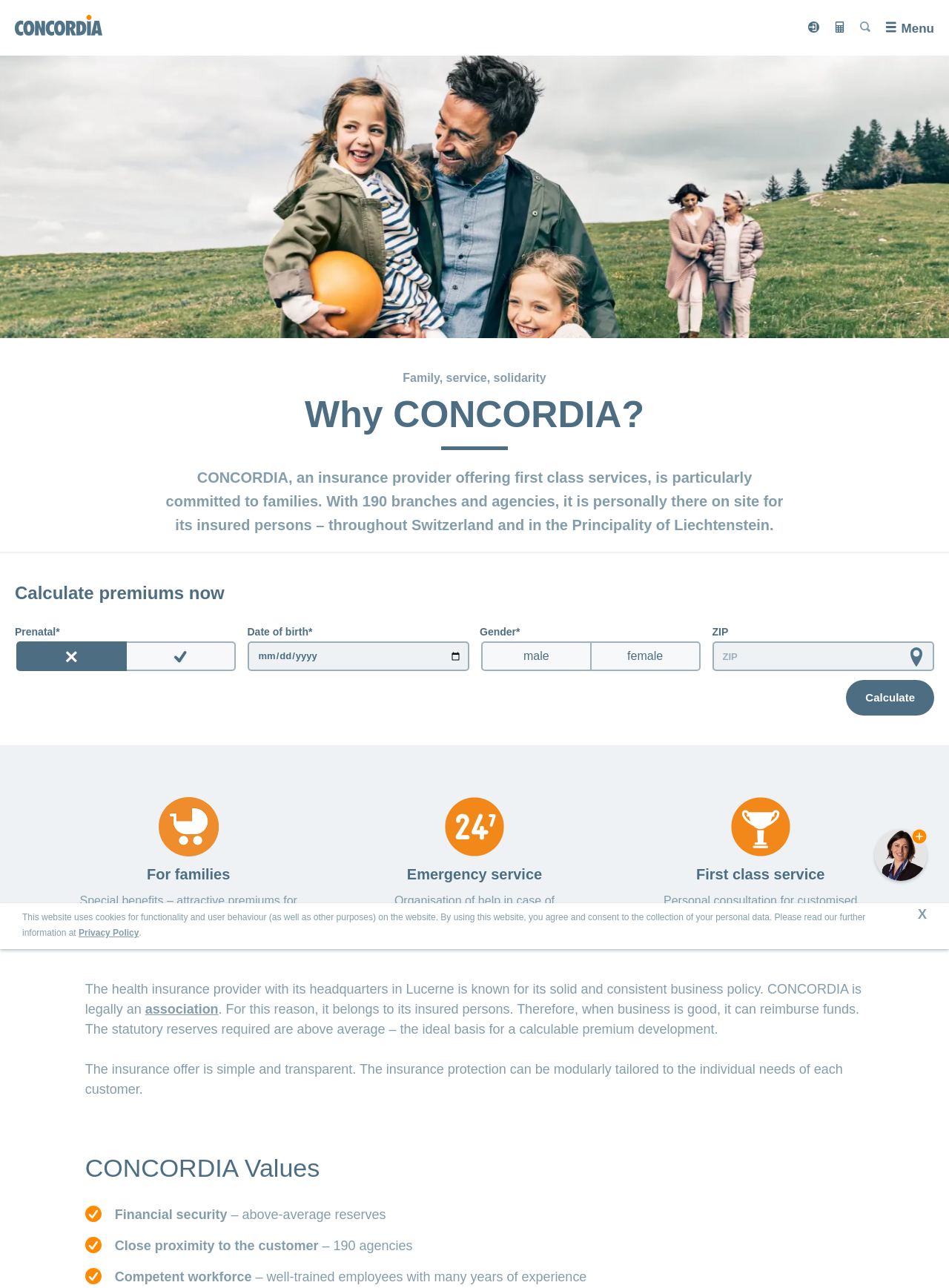Could you highlight the region that needs to be clicked to execute the instruction: "Show or hide the section of Basic Insurance"?

[0.016, 0.068, 0.039, 0.085]